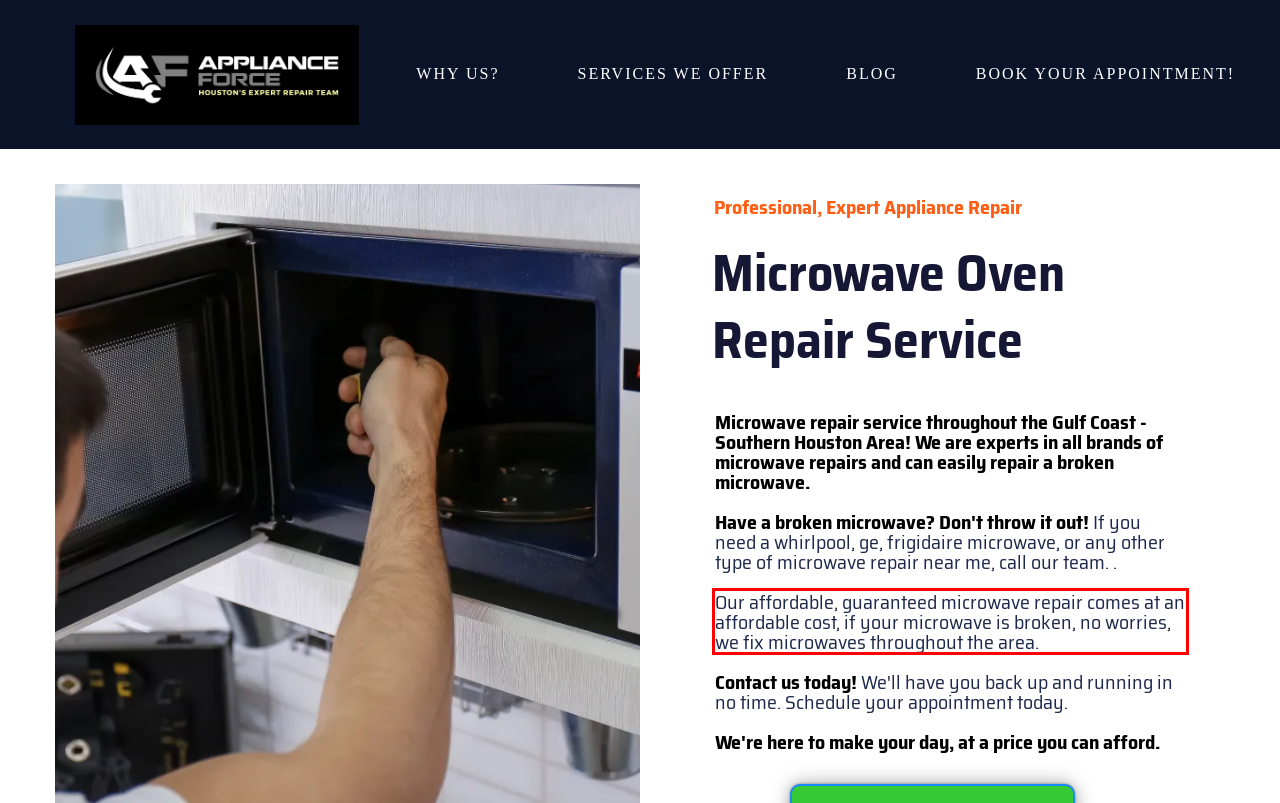You have a screenshot of a webpage with a red bounding box. Identify and extract the text content located inside the red bounding box.

Our affordable, guaranteed microwave repair comes at an affordable cost, if your microwave is broken, no worries, we fix microwaves throughout the area.